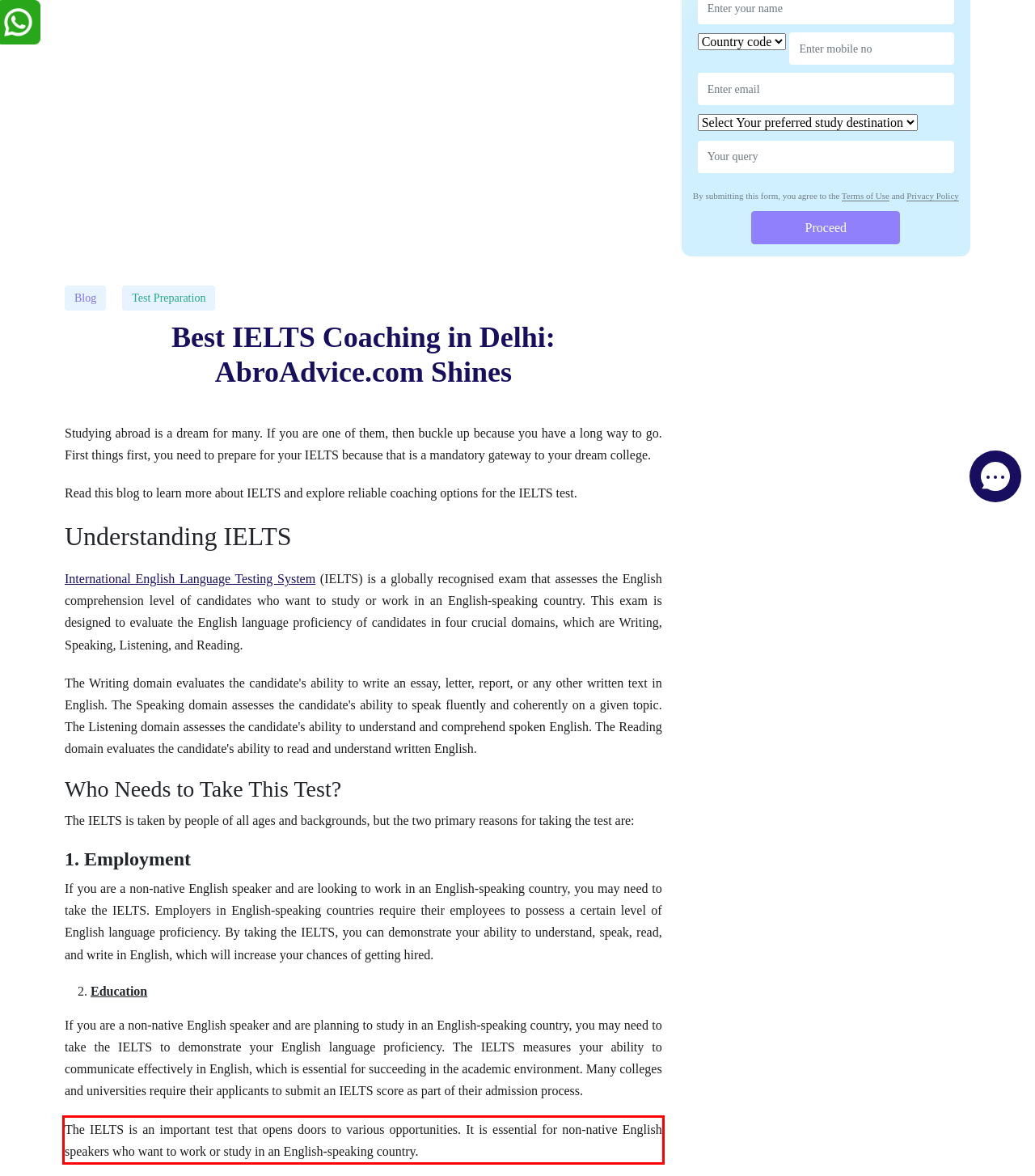Given a webpage screenshot, locate the red bounding box and extract the text content found inside it.

The IELTS is an important test that opens doors to various opportunities. It is essential for non-native English speakers who want to work or study in an English-speaking country.